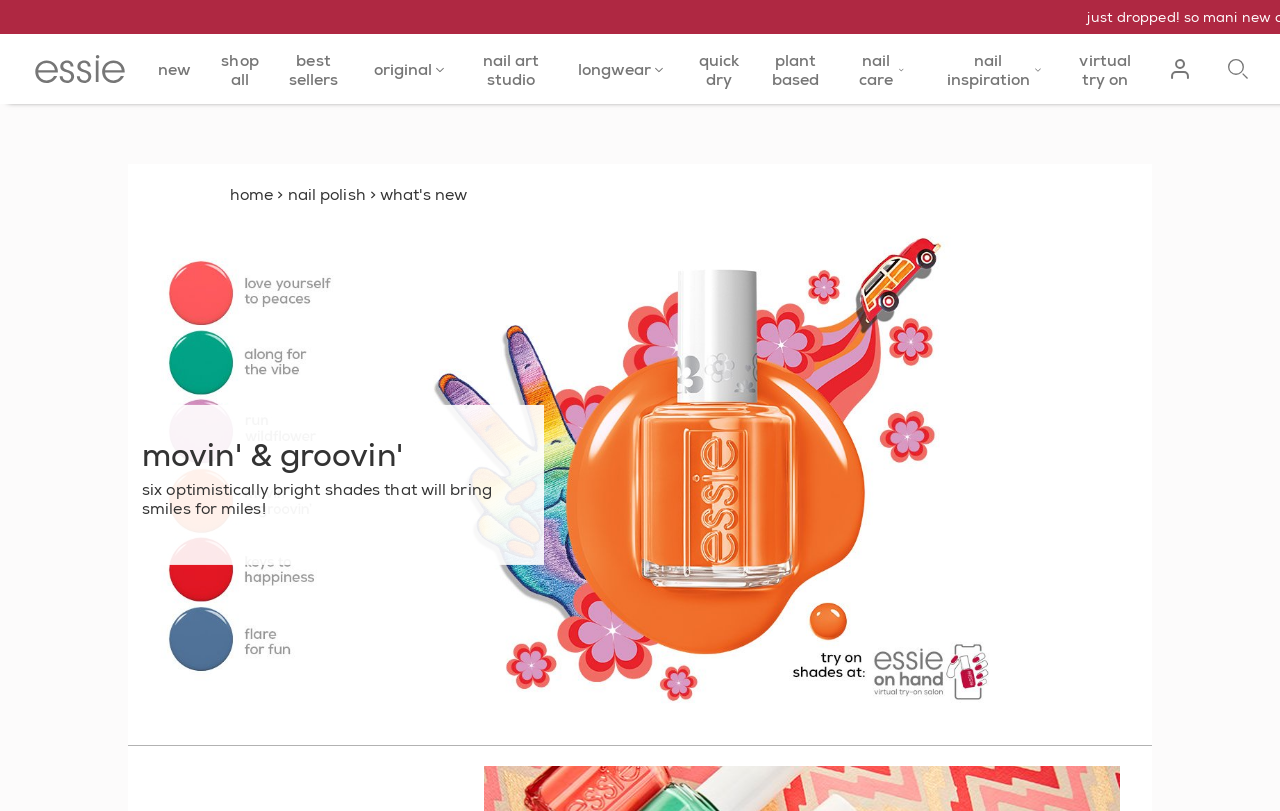Give a succinct answer to this question in a single word or phrase: 
What is the navigation section at the top of the page for?

To navigate to other pages